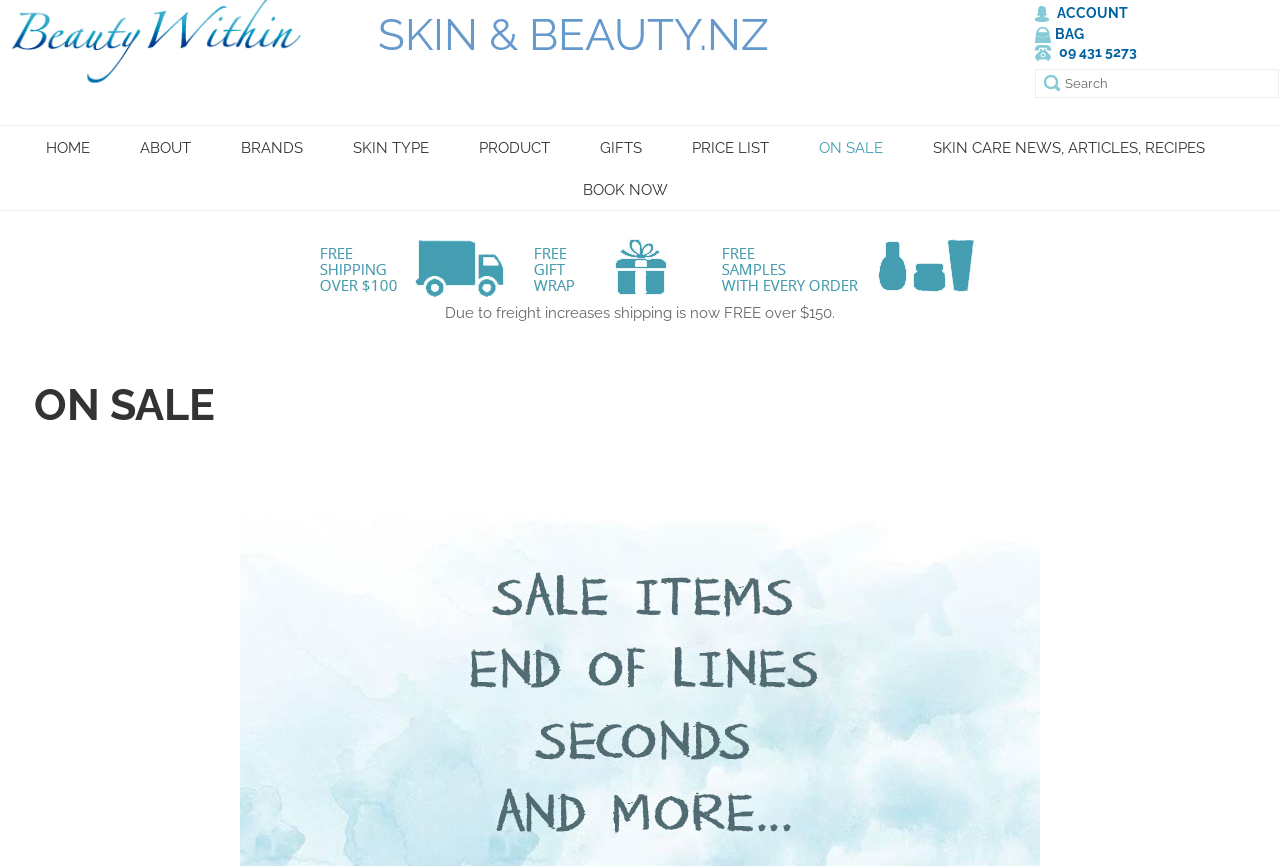What is the category of products on sale?
Provide a comprehensive and detailed answer to the question.

I inferred the category of products on sale by looking at the heading element that says 'ON SALE' and the context of the webpage, which suggests that it is a skin care products website.